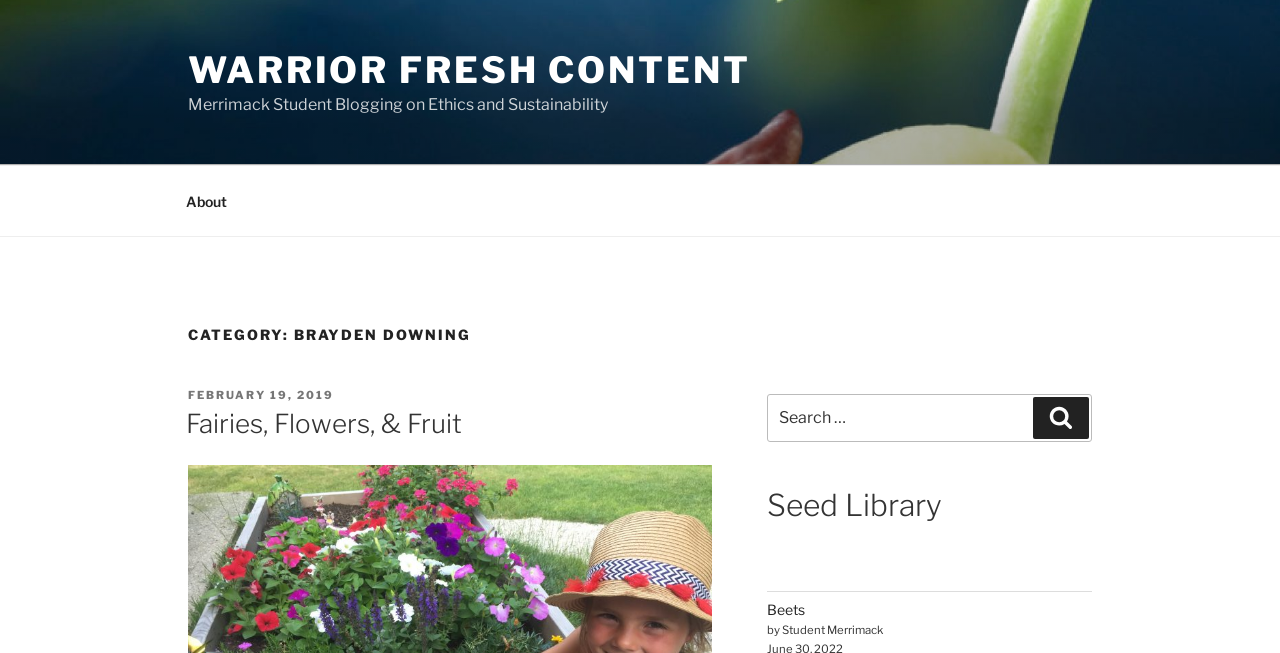Extract the primary headline from the webpage and present its text.

CATEGORY: BRAYDEN DOWNING